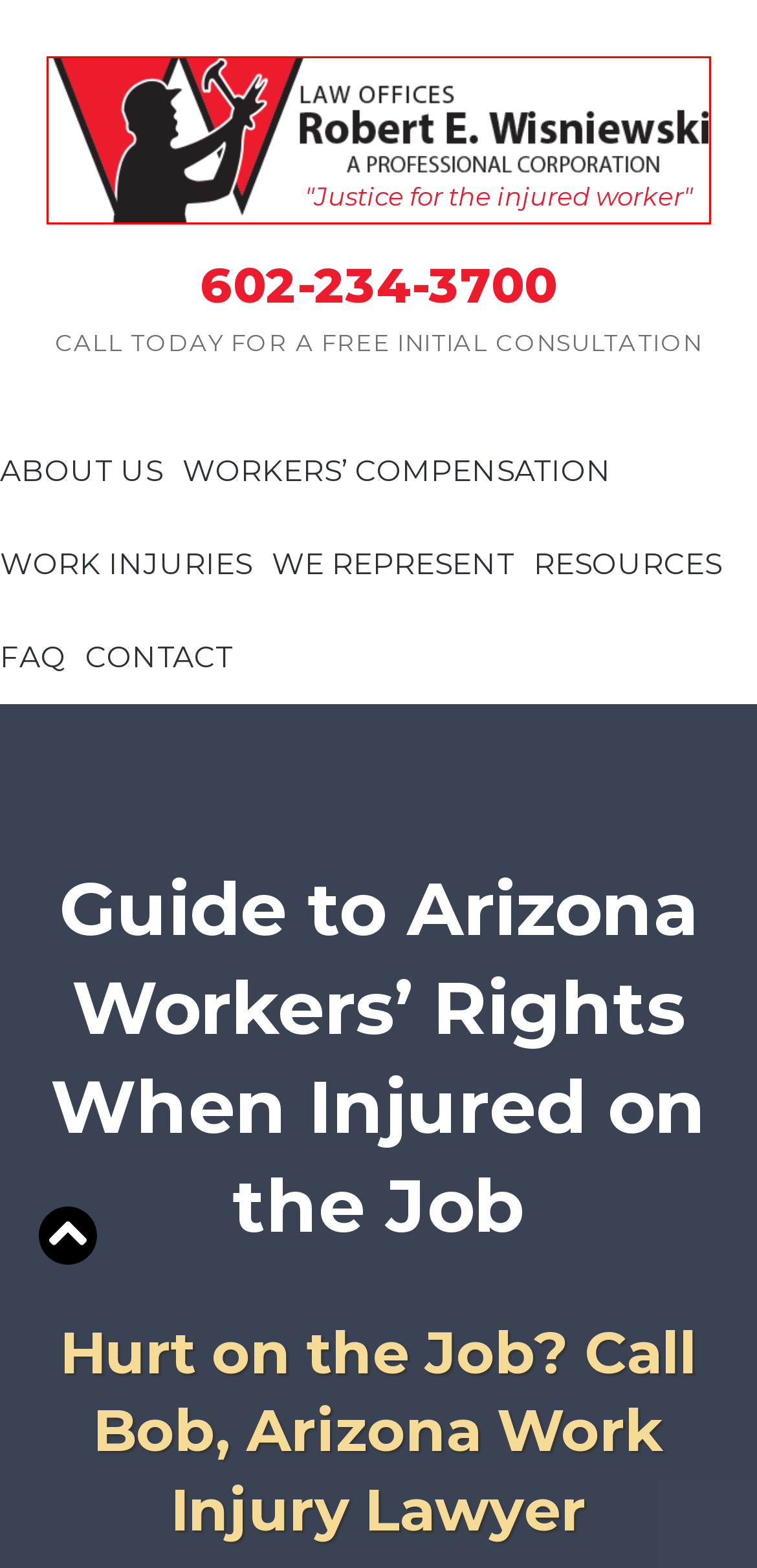Look at the screenshot of the webpage and find the element within the red bounding box. Choose the webpage description that best fits the new webpage that will appear after clicking the element. Here are the candidates:
A. AZ Workmans' Comp: Injured at Work Attorney's Q&A
B. Phoenix, AZ Work Accident Lawyers & Certified Workers' Comp Specialists
C. Phoenix, AZ Workers Compensation Lawyer [100% Job Injury]
D. AZ Workers’ Comp vs. Personal Injury: What’s The Difference?
E. Site Map | Robert E. Wisniewski | Phoenix, AZ
F. Permanent Disability Compensation for Injured Arizona Workers
G. Contact | Robert E. Wisniewski | Phoenix, AZ
H. The Severe Consequences of Inadequate Training at Work

C